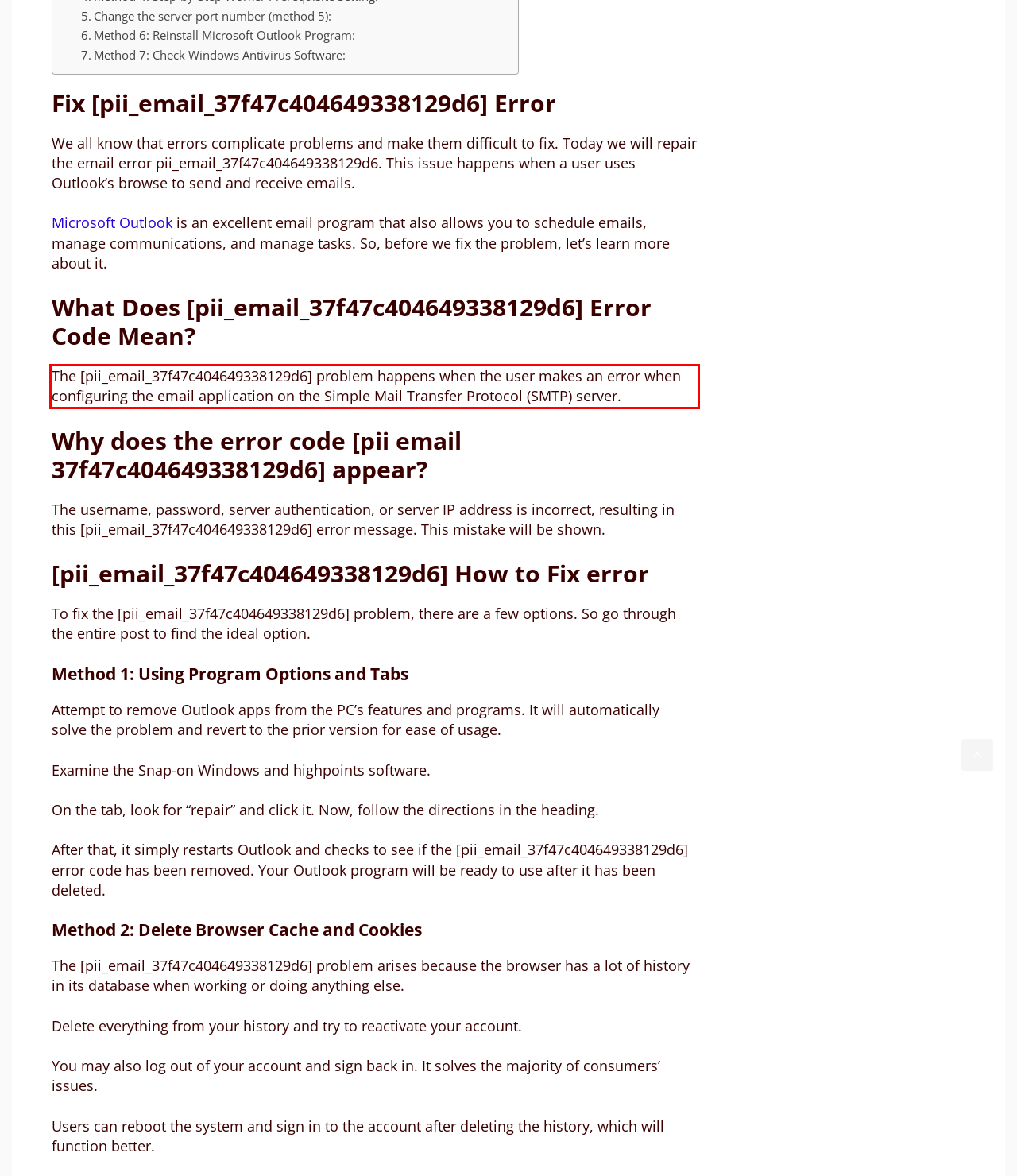Inspect the webpage screenshot that has a red bounding box and use OCR technology to read and display the text inside the red bounding box.

The [pii_email_37f47c404649338129d6] problem happens when the user makes an error when configuring the email application on the Simple Mail Transfer Protocol (SMTP) server.